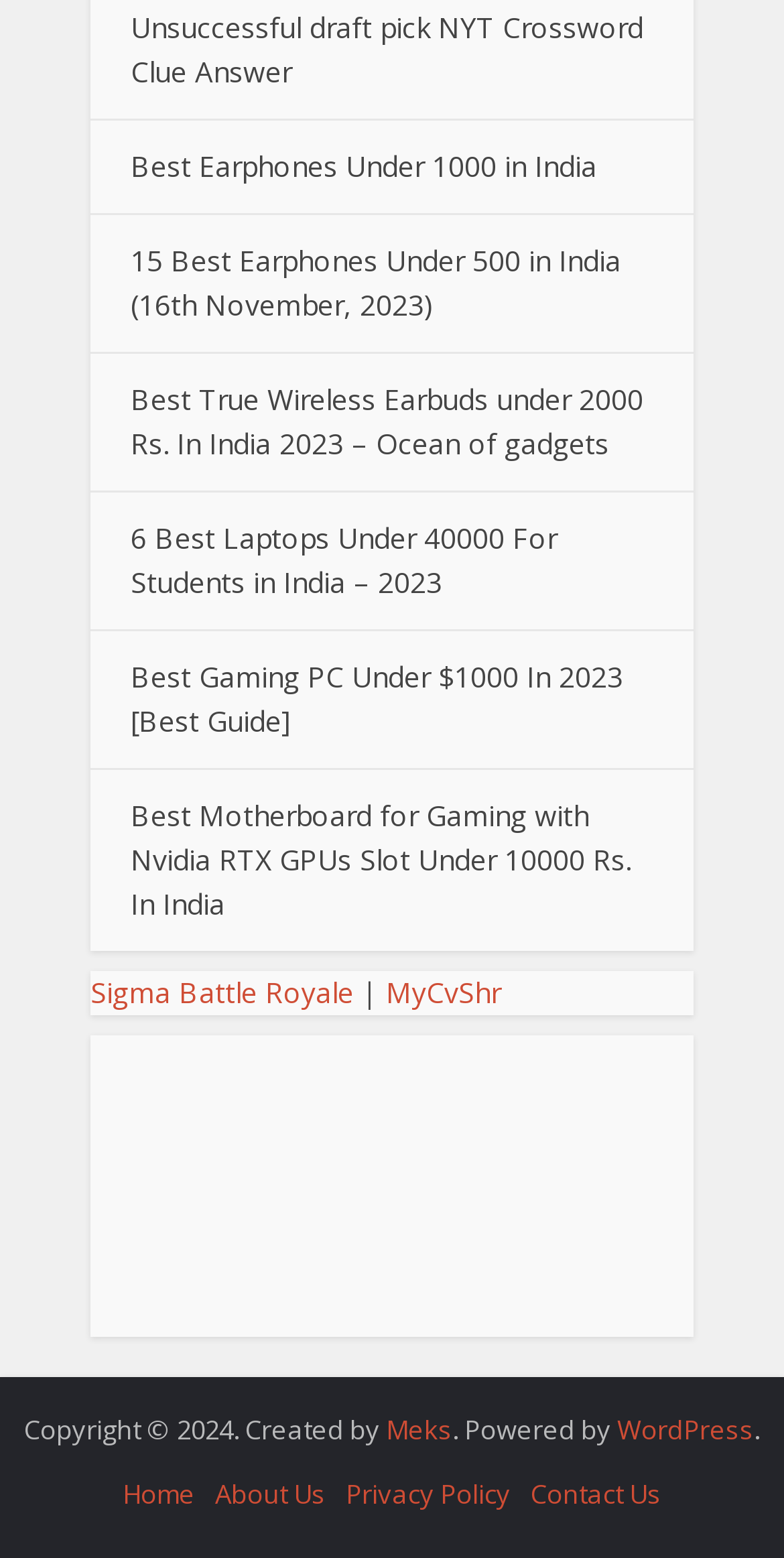Find the bounding box coordinates corresponding to the UI element with the description: "About Us". The coordinates should be formatted as [left, top, right, bottom], with values as floats between 0 and 1.

[0.274, 0.947, 0.415, 0.97]